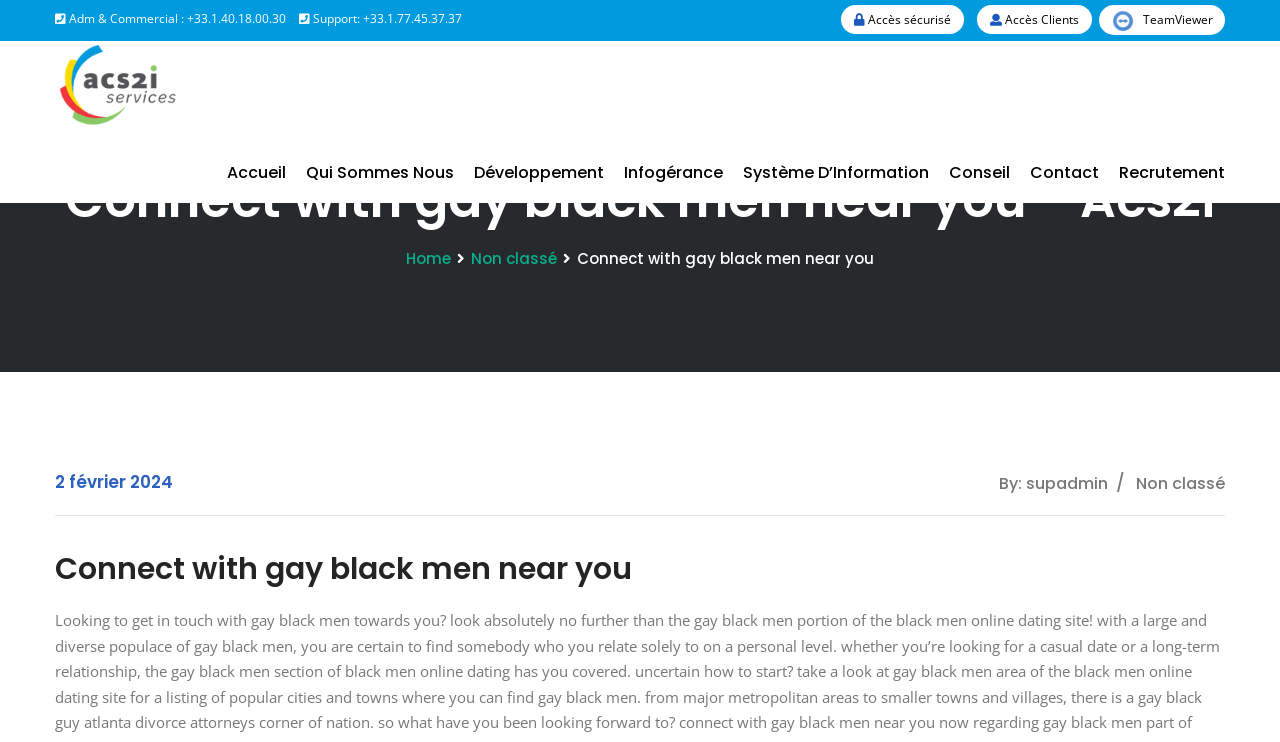How many links are in the top navigation bar?
Based on the visual, give a brief answer using one word or a short phrase.

9